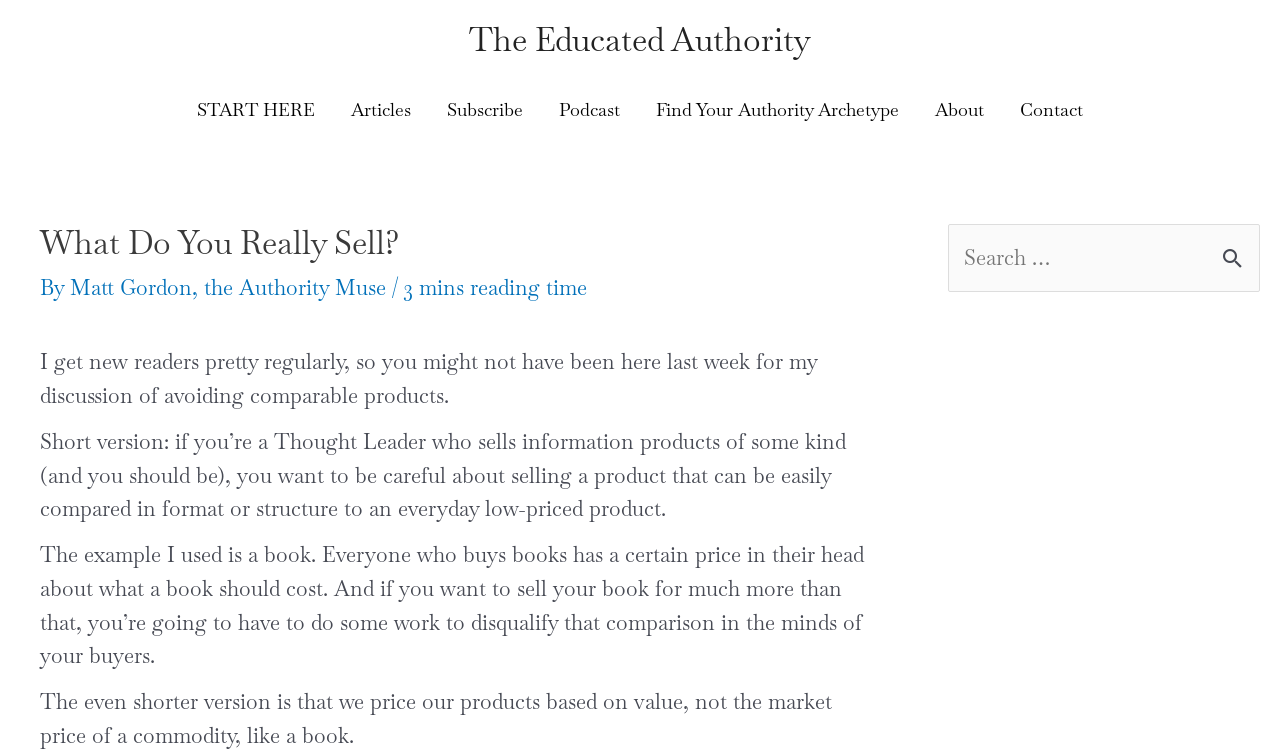Identify the bounding box coordinates of the element to click to follow this instruction: 'Click on the 'START HERE' link'. Ensure the coordinates are four float values between 0 and 1, provided as [left, top, right, bottom].

[0.14, 0.107, 0.26, 0.186]